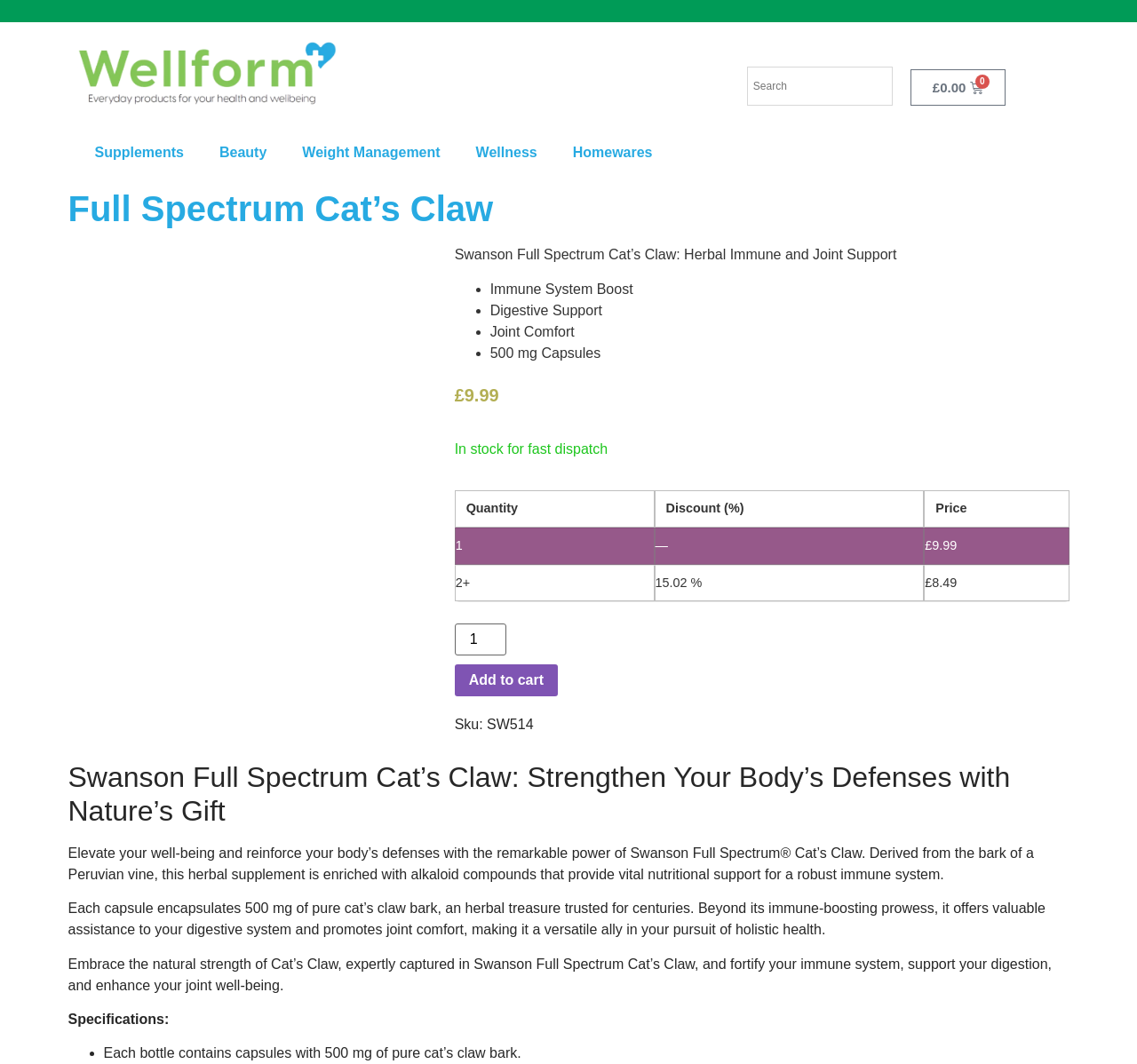How much does the product cost?
Please elaborate on the answer to the question with detailed information.

I found the product price by looking at the static text elements with the text '£' and '9.99' which are located near each other, indicating the price of the product.